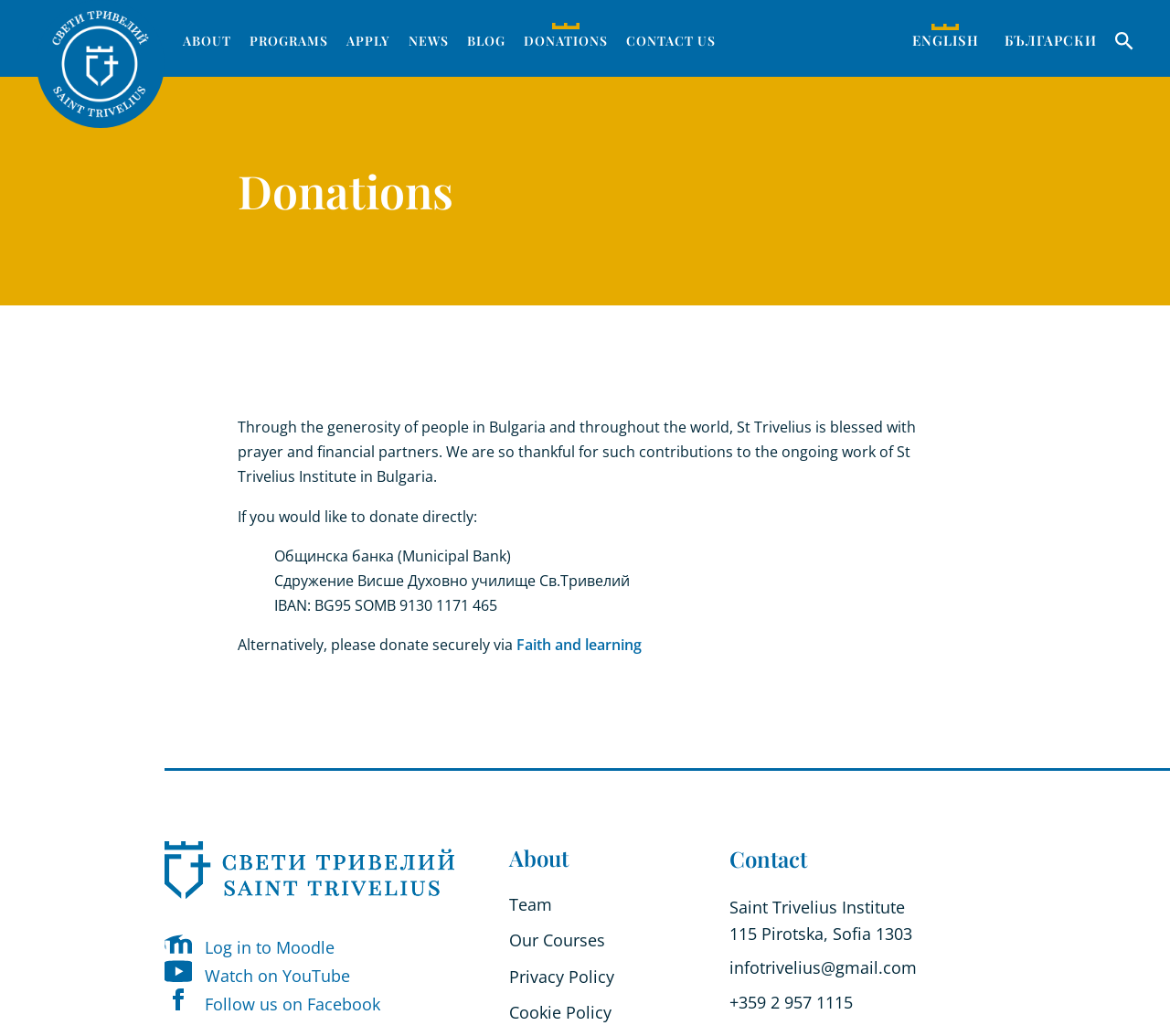Respond with a single word or short phrase to the following question: 
What is the address of the institute?

115 Pirotska, Sofia 1303